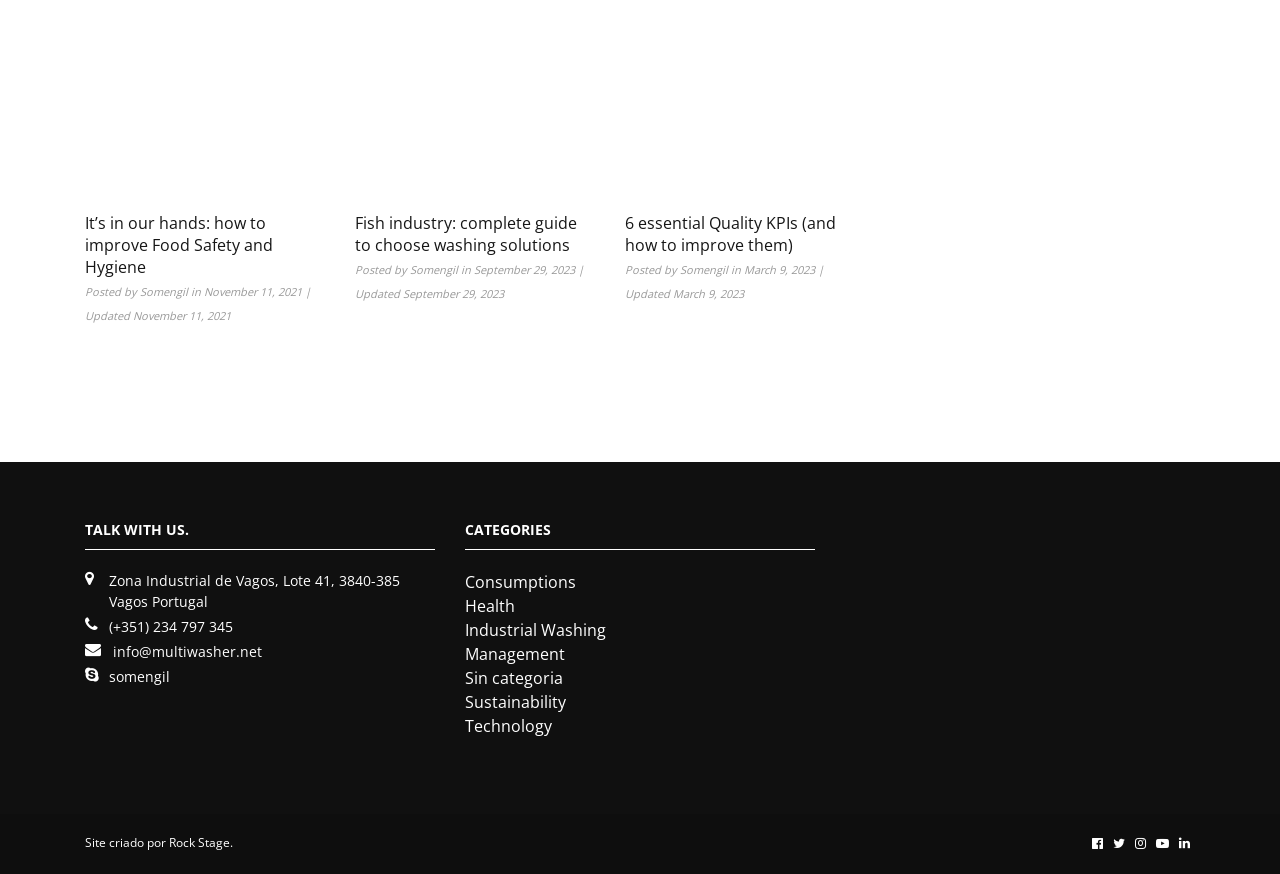Using floating point numbers between 0 and 1, provide the bounding box coordinates in the format (top-left x, top-left y, bottom-right x, bottom-right y). Locate the UI element described here: Field crops

None